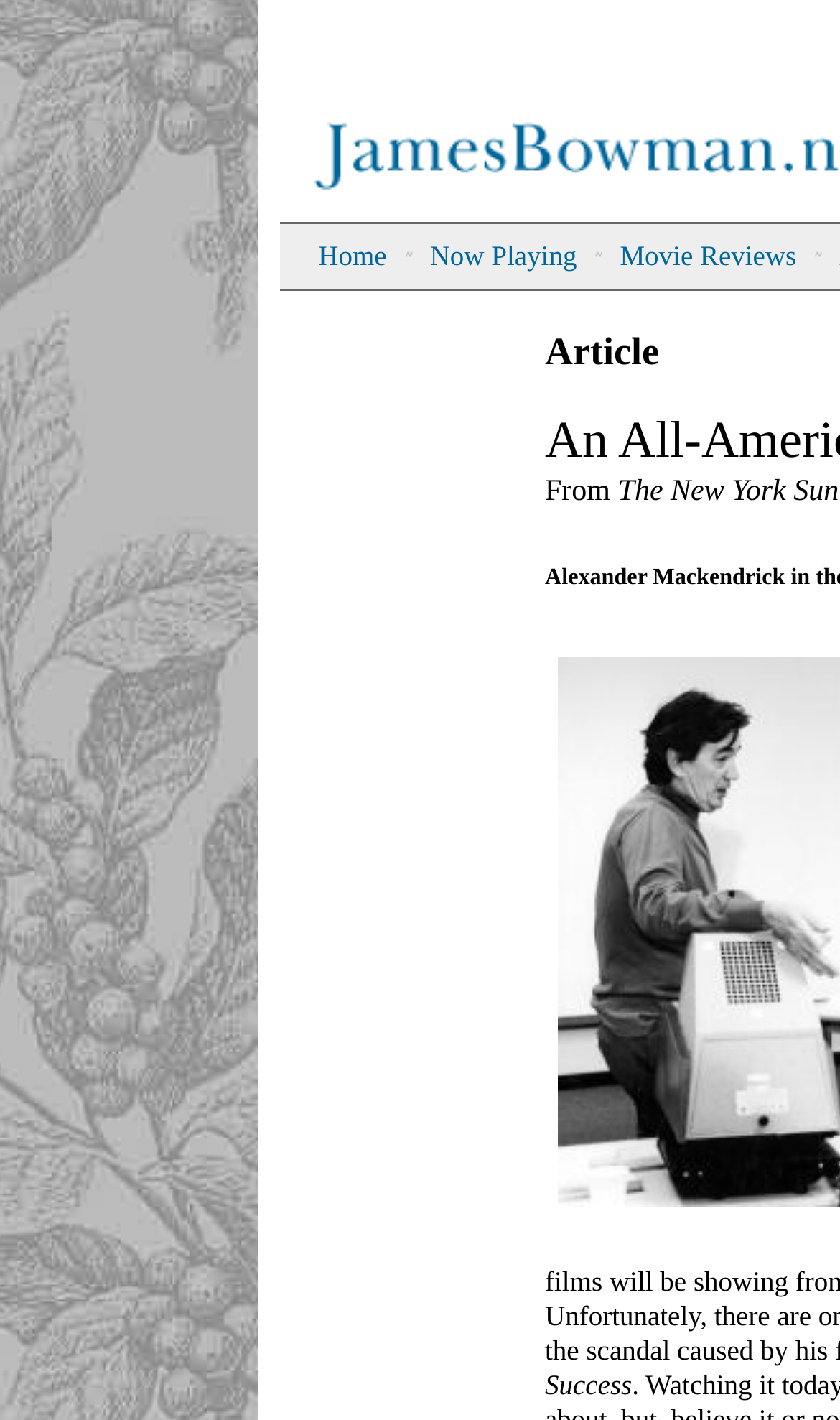Give an extensive and precise description of the webpage.

The webpage is a personal website, JamesBowman.net, with a prominent image at the top left corner. Below the image, there is a navigation menu consisting of five table cells, each containing a link and an image. The links are labeled "Home", "Now Playing", and "Movie Reviews", and are positioned from left to right. The images are small and appear to be icons or separators, separating the links.

The "Home" link is located at the top left of the navigation menu, followed by an image, then the "Now Playing" link, another image, the "Movie Reviews" link, and finally another image at the top right corner. The links and images are aligned horizontally and are relatively evenly spaced.

There is another small image at the top center of the webpage, below the first image. The overall layout is organized, with a clear navigation menu and prominent images.